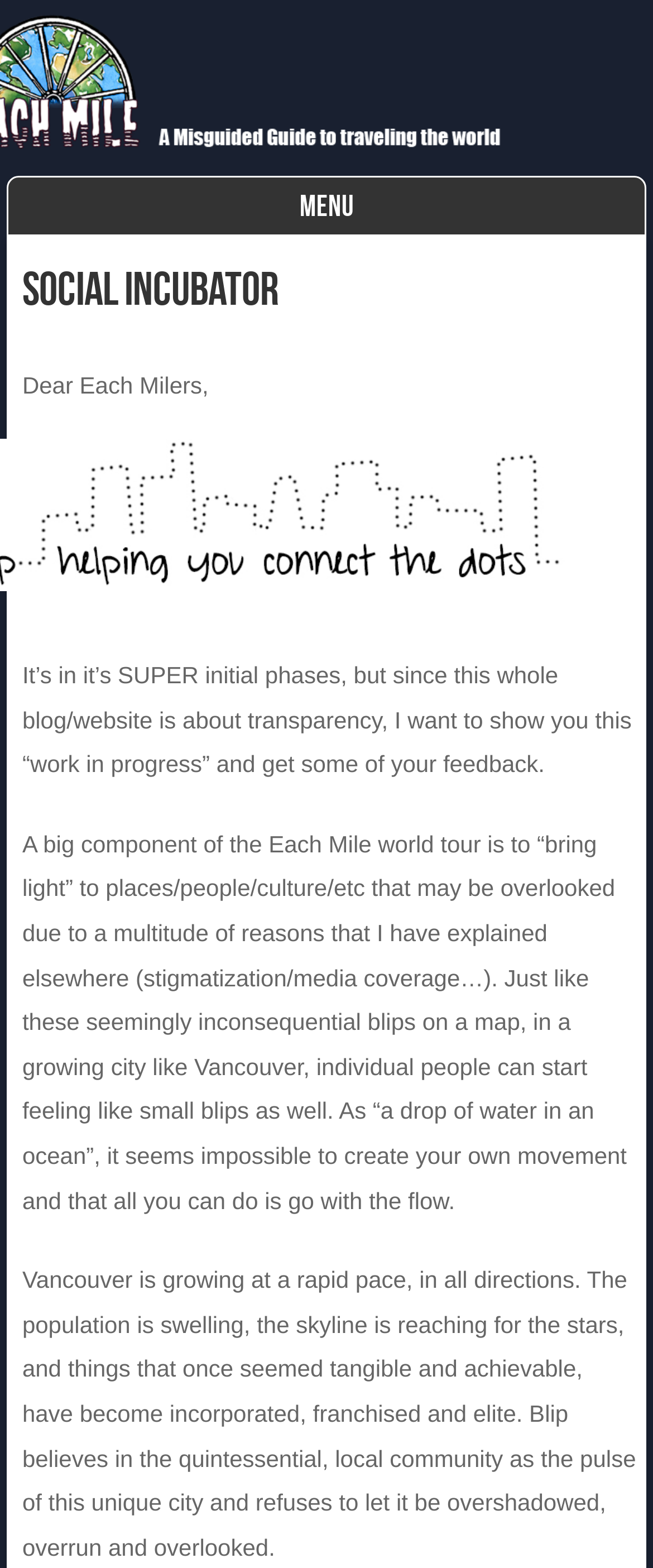Using the element description provided, determine the bounding box coordinates in the format (top-left x, top-left y, bottom-right x, bottom-right y). Ensure that all values are floating point numbers between 0 and 1. Element description: Each Mile

[0.072, 0.026, 0.413, 0.075]